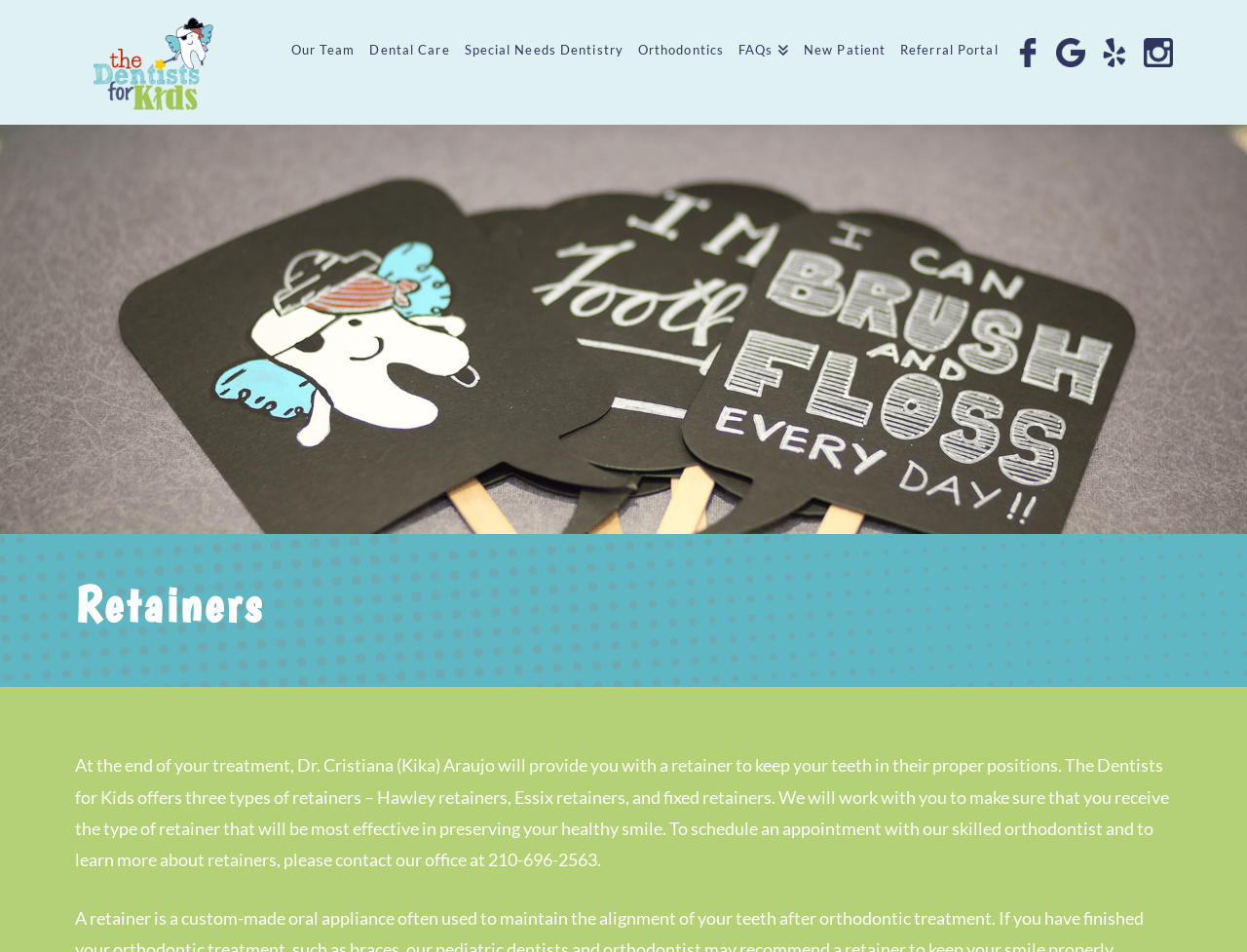What is the purpose of a retainer?
Based on the screenshot, provide a one-word or short-phrase response.

To keep teeth in proper positions